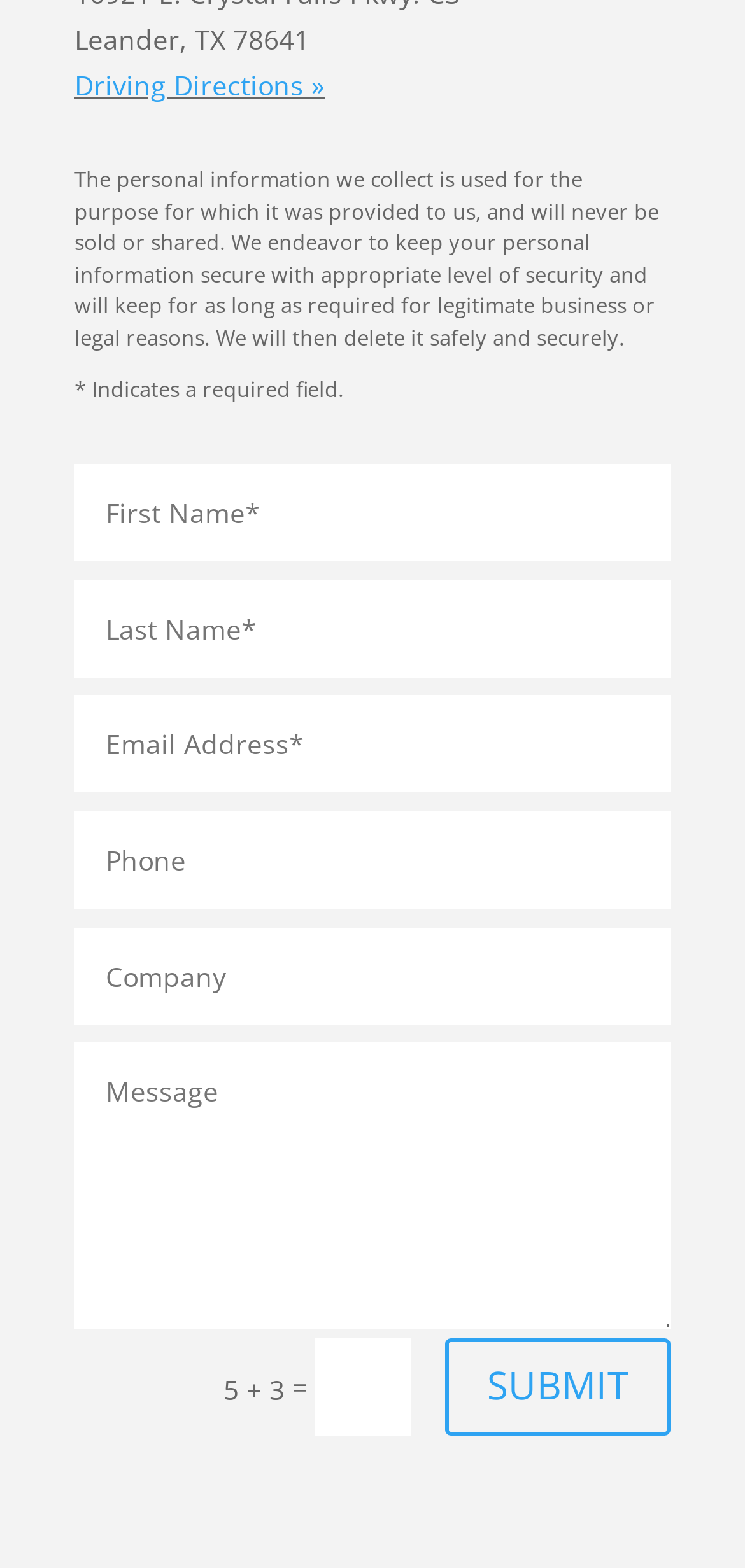Locate the bounding box coordinates of the element that needs to be clicked to carry out the instruction: "Fill in the required field". The coordinates should be given as four float numbers ranging from 0 to 1, i.e., [left, top, right, bottom].

[0.101, 0.37, 0.9, 0.432]